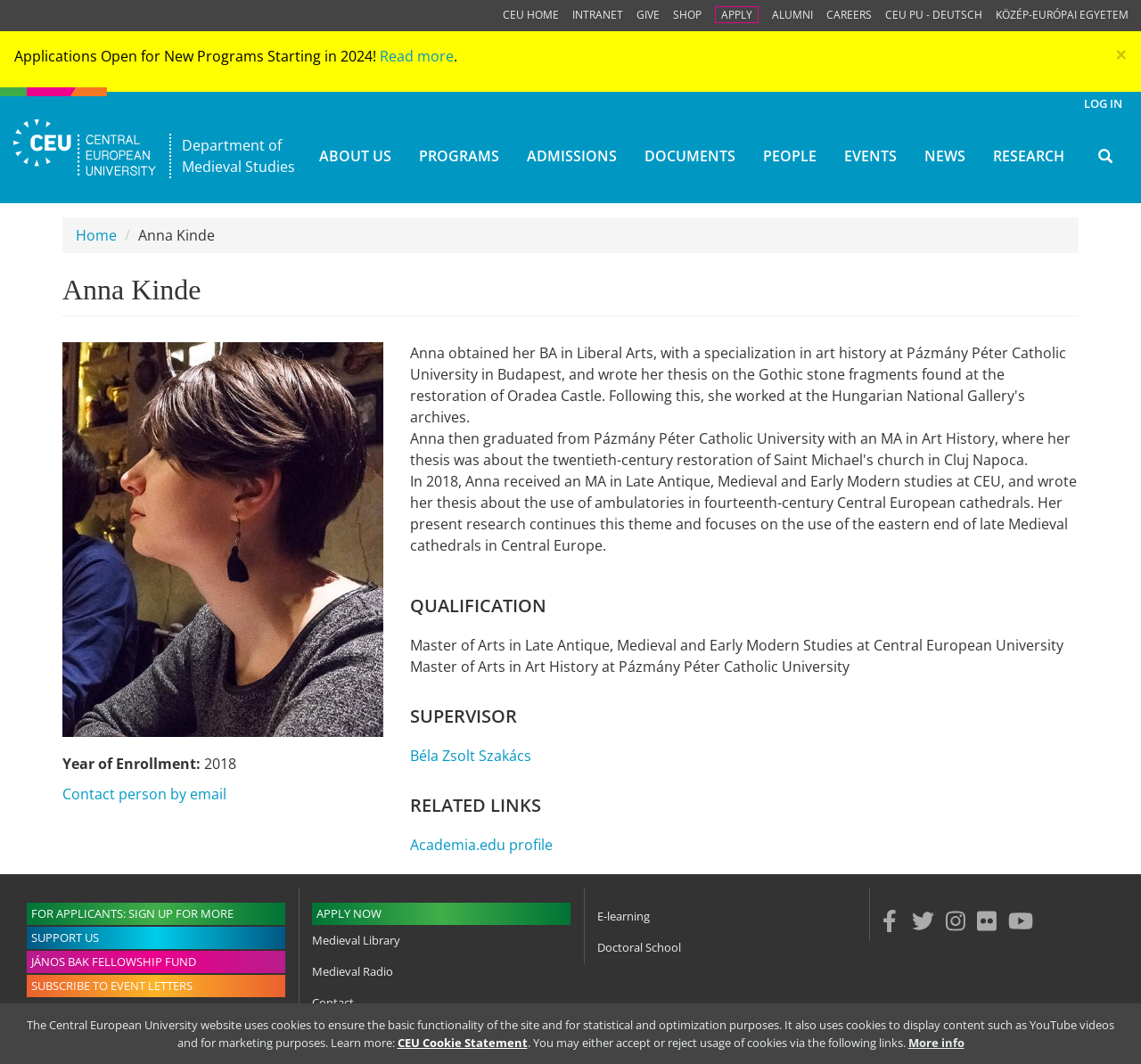What is the topic of Anna Kinde's thesis?
Please answer the question as detailed as possible.

I found the answer by reading the text that describes Anna Kinde's research, where it says 'Her present research continues this theme and focuses on the use of the eastern end of late Medieval cathedrals in Central Europe'.